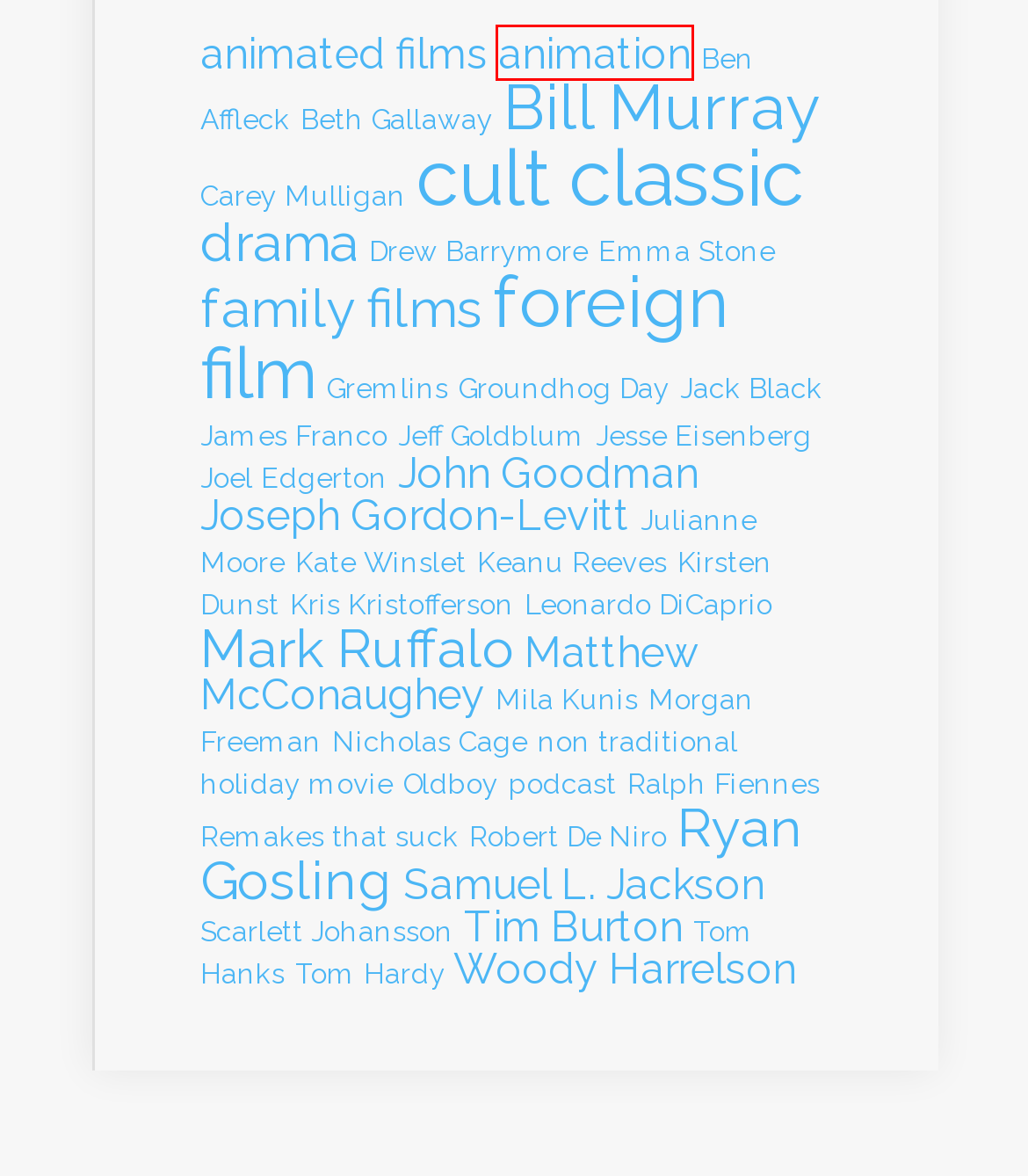You have a screenshot of a webpage with a red bounding box around an element. Identify the webpage description that best fits the new page that appears after clicking the selected element in the red bounding box. Here are the candidates:
A. Tim Burton Archives - The Big Brown Chair
B. John Goodman Archives - The Big Brown Chair
C. animation Archives - The Big Brown Chair
D. Emma Stone Archives - The Big Brown Chair
E. Keanu Reeves Archives - The Big Brown Chair
F. Joel Edgerton Archives - The Big Brown Chair
G. Nicholas Cage Archives - The Big Brown Chair
H. foreign film Archives - The Big Brown Chair

C